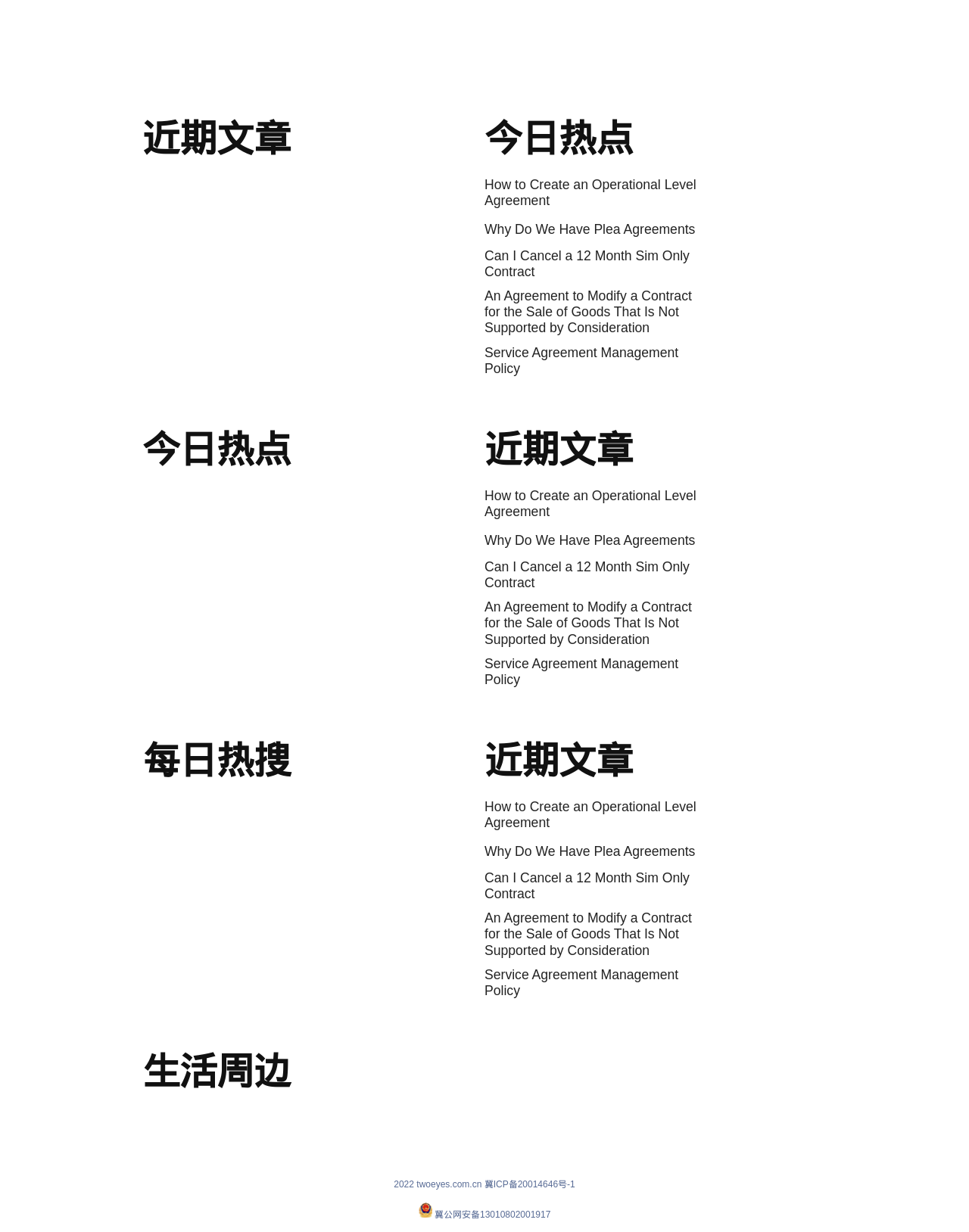Locate the coordinates of the bounding box for the clickable region that fulfills this instruction: "Click on 'How to Create an Operational Level Agreement'".

[0.5, 0.147, 0.726, 0.164]